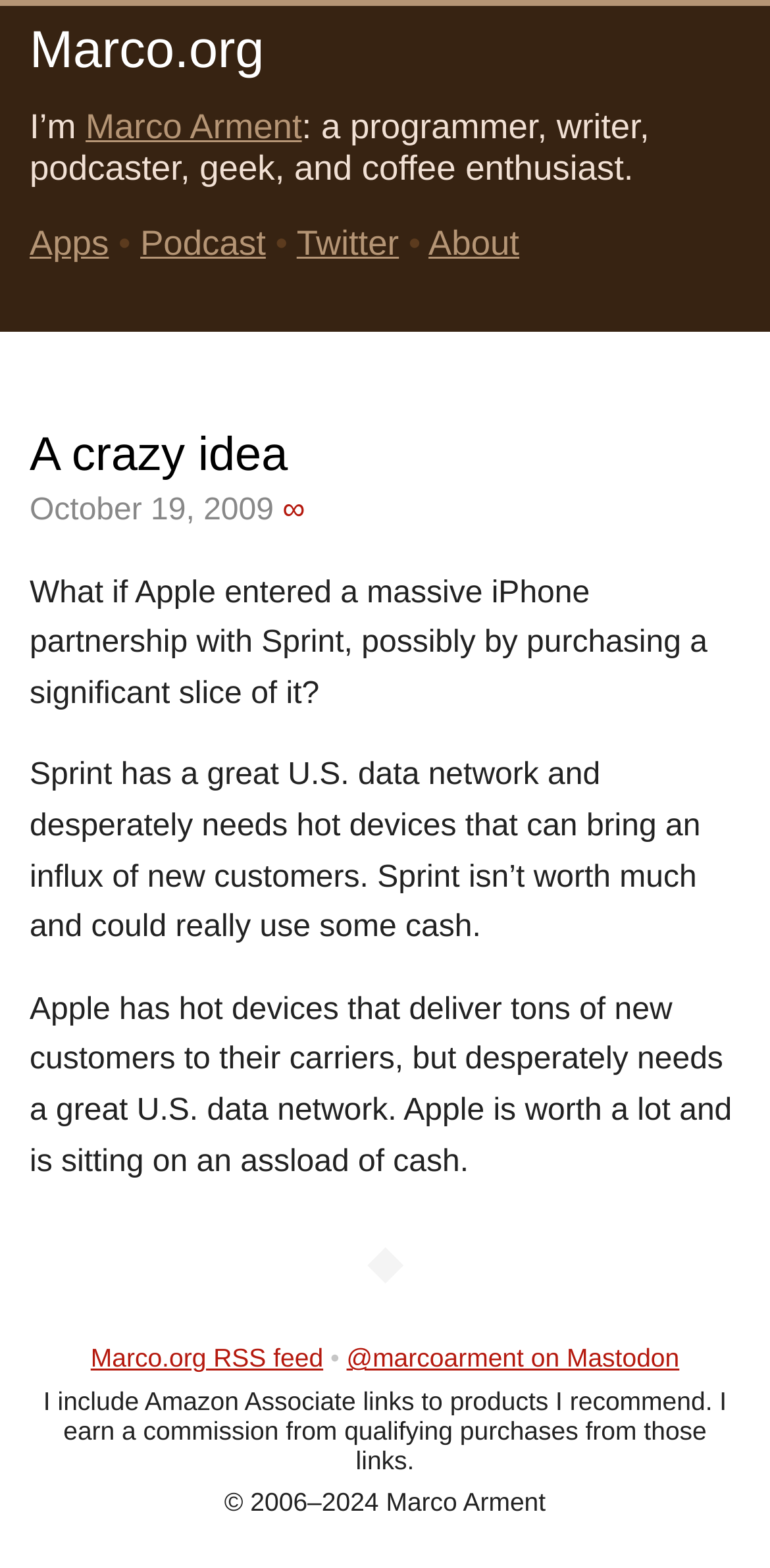Identify the bounding box coordinates for the element you need to click to achieve the following task: "view January 2023". Provide the bounding box coordinates as four float numbers between 0 and 1, in the form [left, top, right, bottom].

None